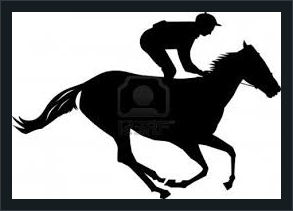What is the jockey's position on the horse?
Look at the screenshot and provide an in-depth answer.

The caption highlights the jockey's poised position atop the horse, which emphasizes the skill and partnership required in this exhilarating sport, suggesting that the jockey is sitting confidently and balanced on the horse.